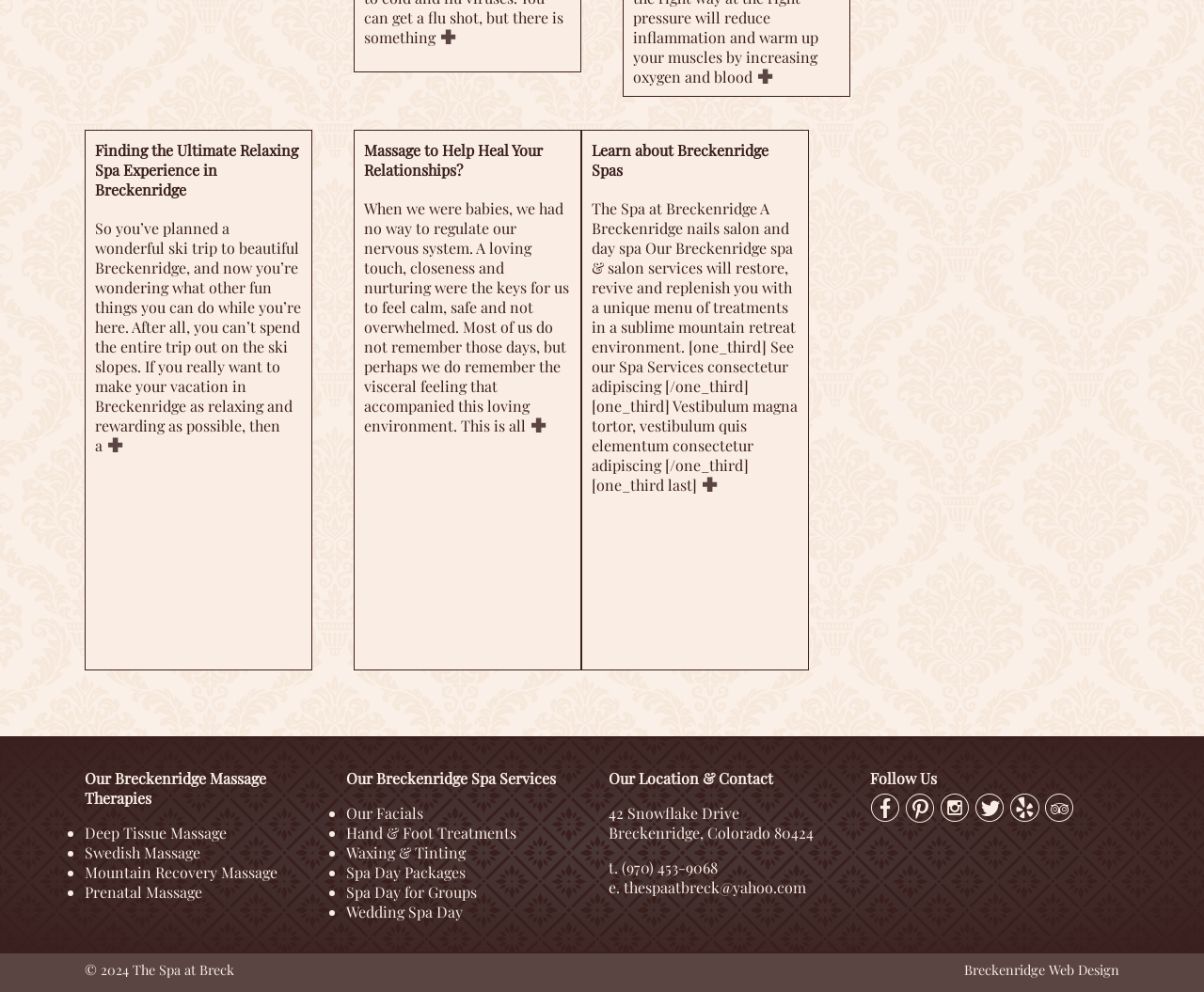Pinpoint the bounding box coordinates for the area that should be clicked to perform the following instruction: "Get 'Deep Tissue Massage' details".

[0.07, 0.829, 0.188, 0.849]